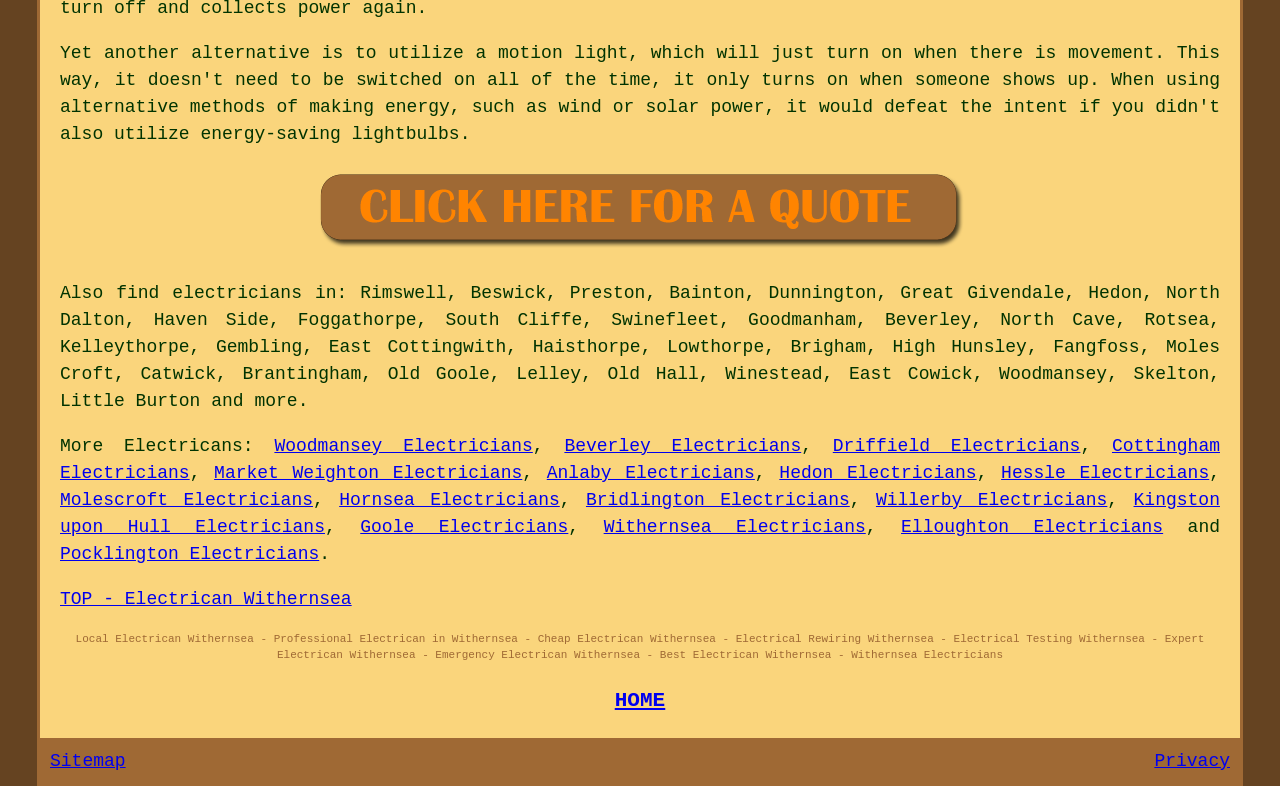Respond to the following query with just one word or a short phrase: 
What services are offered by the electricians listed?

Electrical Rewiring, Testing, etc.